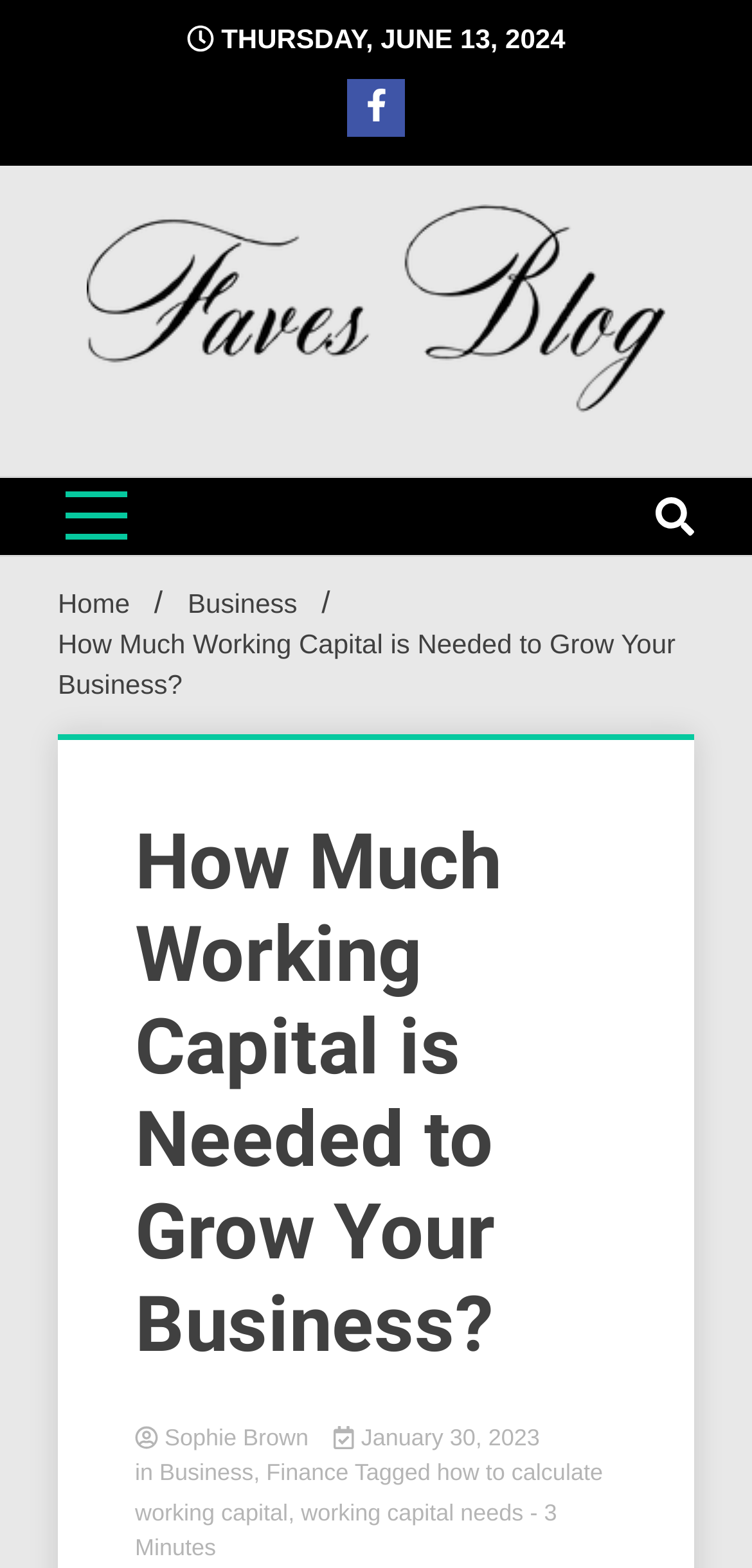What is the date of the article?
Please use the visual content to give a single word or phrase answer.

January 30, 2023